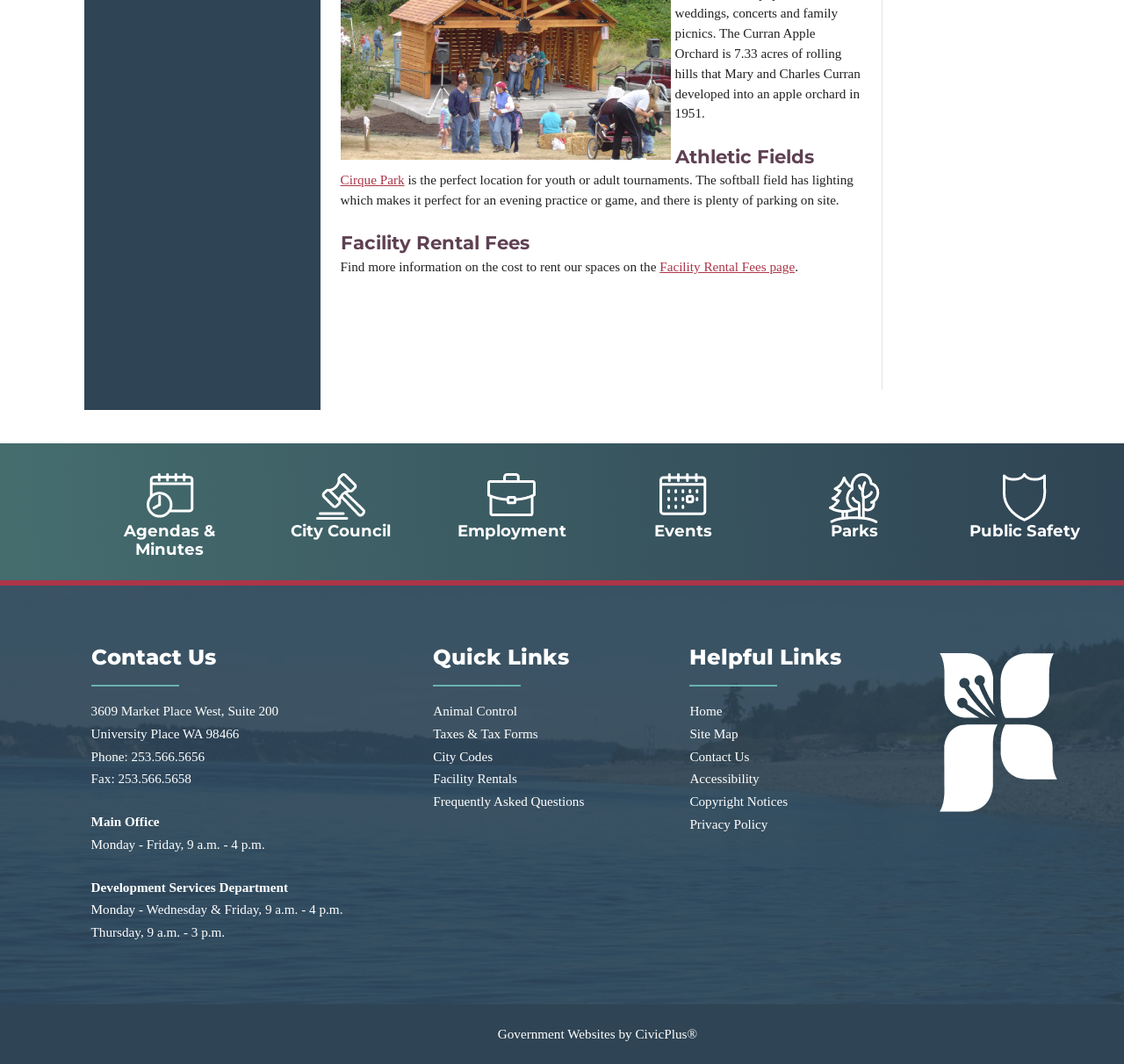Please specify the coordinates of the bounding box for the element that should be clicked to carry out this instruction: "Go to Agendas & Minutes". The coordinates must be four float numbers between 0 and 1, formatted as [left, top, right, bottom].

[0.075, 0.417, 0.227, 0.545]